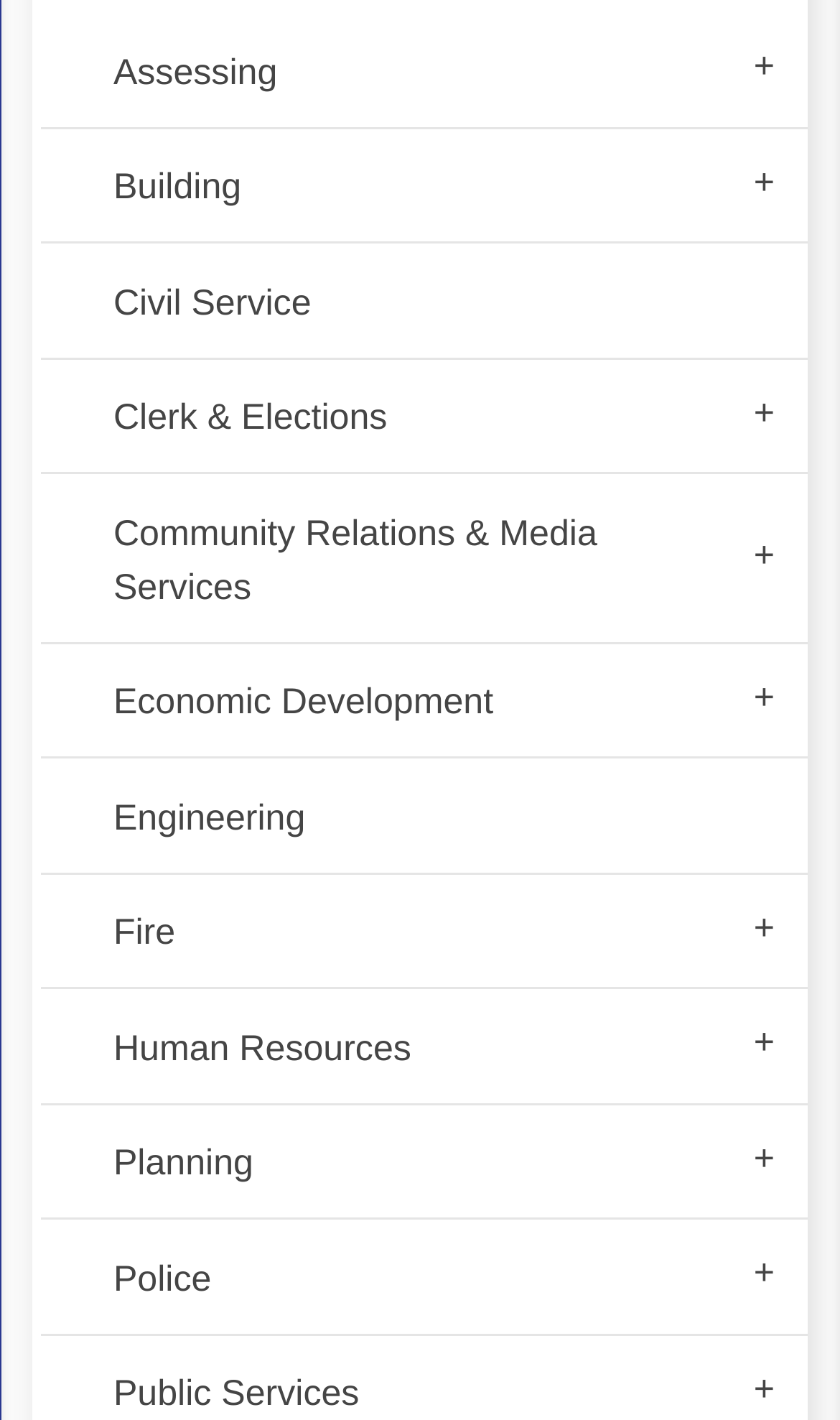Determine the bounding box coordinates of the element that should be clicked to execute the following command: "Go to Economic Development page".

[0.039, 0.454, 0.961, 0.535]